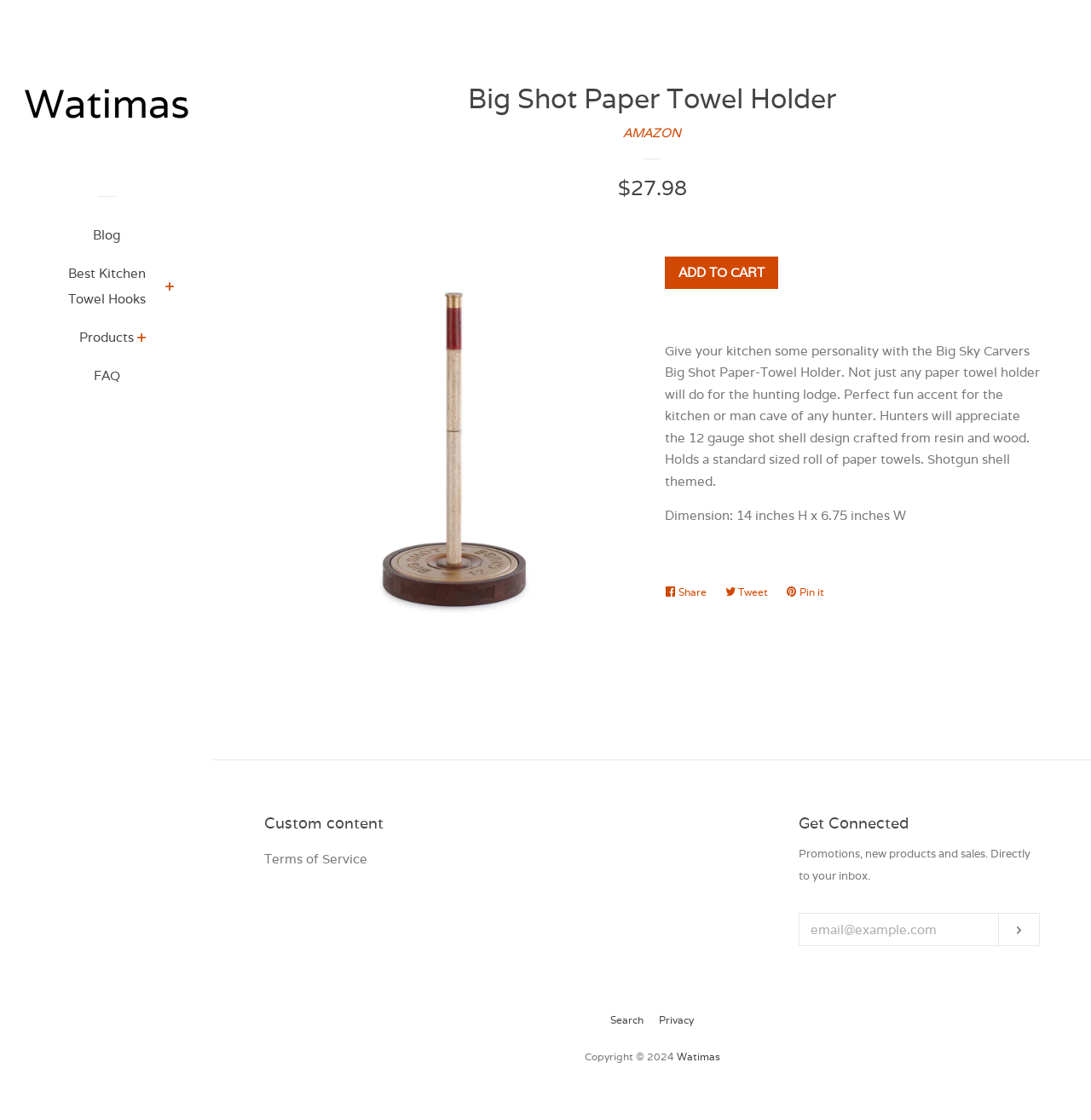Answer the question with a single word or phrase: 
What is the price of the Big Shot Paper Towel Holder?

$27.98